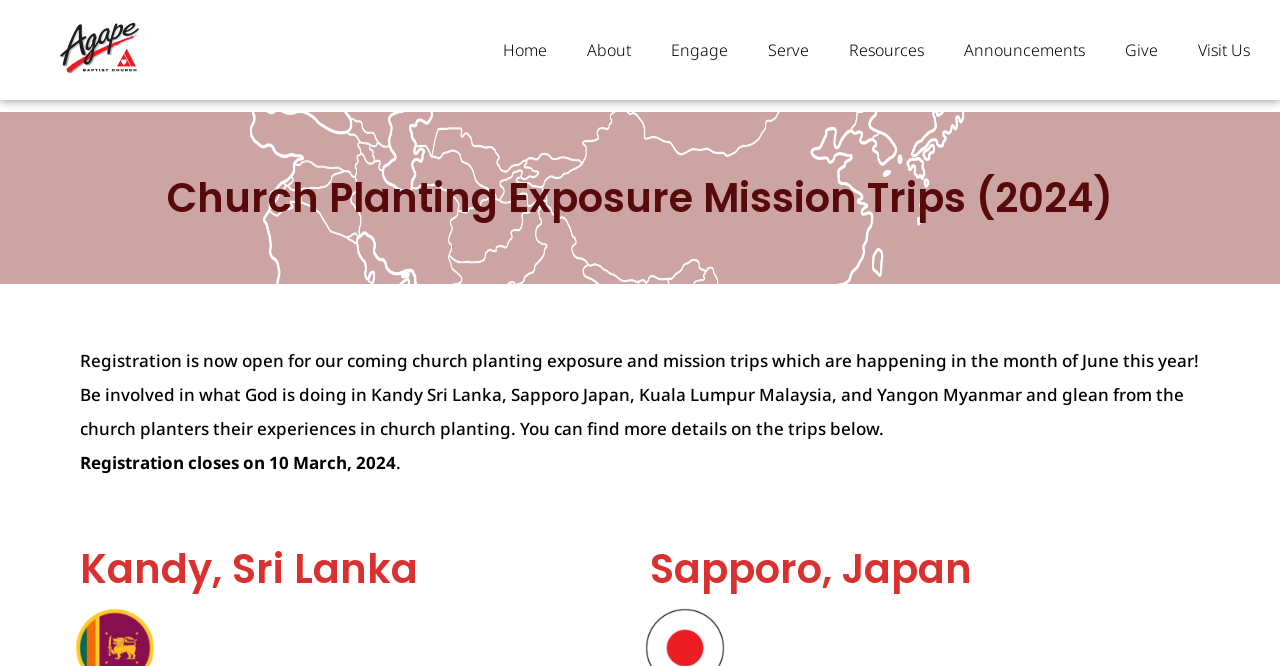Answer the question in a single word or phrase:
Where are the mission trips happening?

Kandy, Sapporo, Kuala Lumpur, Yangon